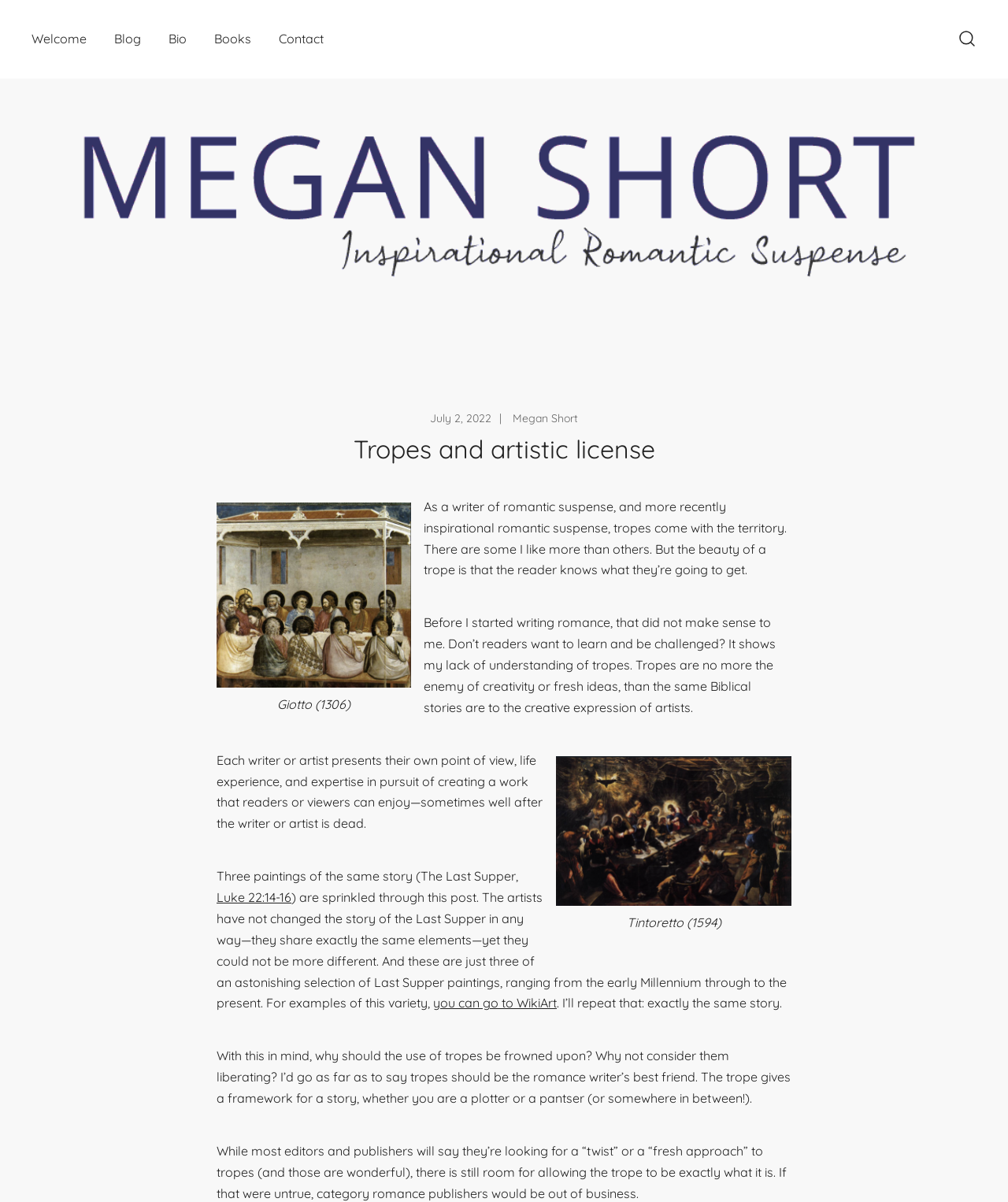Explain the webpage's layout and main content in detail.

This webpage is about Megan Short, an inspirational romantic suspense author. At the top, there are six navigation links: "Welcome", "Blog", "Bio", "Books", "Contact", and "Megan Short | Inspirational Romantic Suspense Author". Below these links, there is a brief introduction to Megan Short's writing style, which features dark, brooding heroes and independent, feisty heroines.

On the right side of the page, there is a search bar with a magnifying glass icon. Below the introduction, there is a header section with a date "July 2, 2022" and a link to the author's name. The main content of the page is an article titled "Tropes and artistic license". The article discusses the use of tropes in romantic suspense writing and how they can be liberating for authors.

The article is accompanied by two images of famous paintings of the Last Supper, one by Giotto and the other by Tintoretto. The images are placed on the left and right sides of the article, respectively. The article is divided into several paragraphs, with links to biblical references and external websites, such as WikiArt, scattered throughout.

There are a total of six navigation links, two images, and multiple paragraphs of text on the page. The layout is clean and easy to follow, with a clear hierarchy of elements.